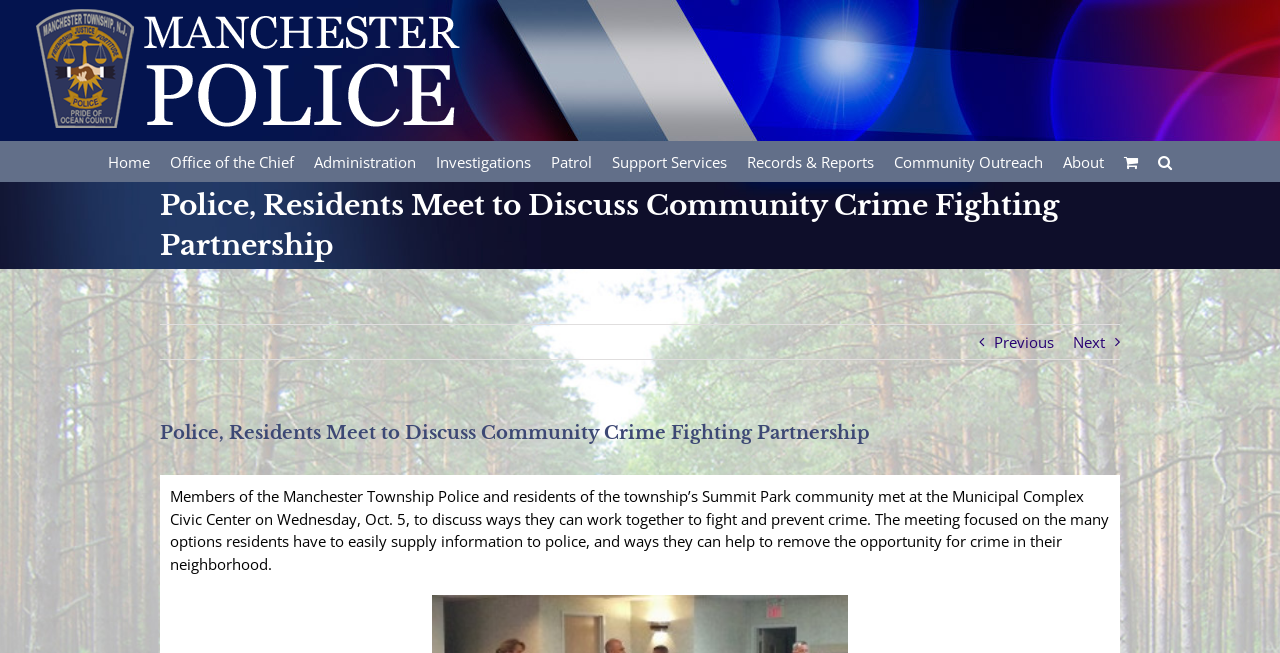Use a single word or phrase to answer the question:
What is the focus of the police department's community outreach?

Crime fighting partnership